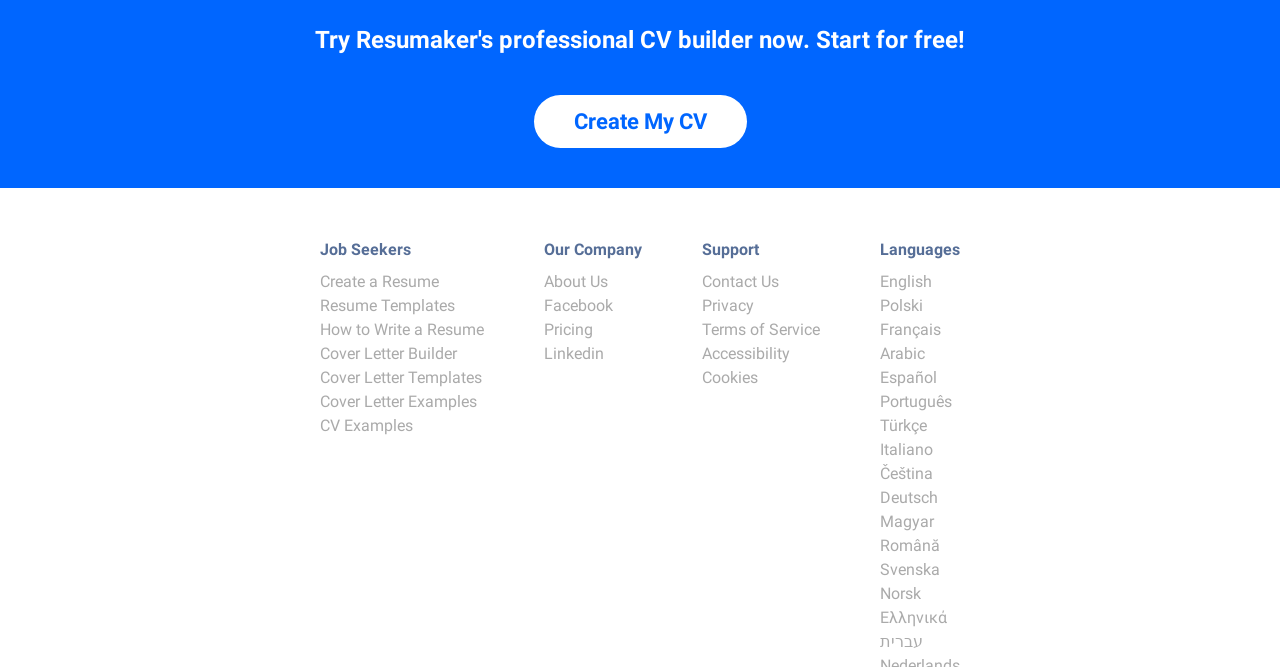Determine the bounding box coordinates of the section to be clicked to follow the instruction: "Get help from support". The coordinates should be given as four float numbers between 0 and 1, formatted as [left, top, right, bottom].

[0.548, 0.408, 0.609, 0.436]